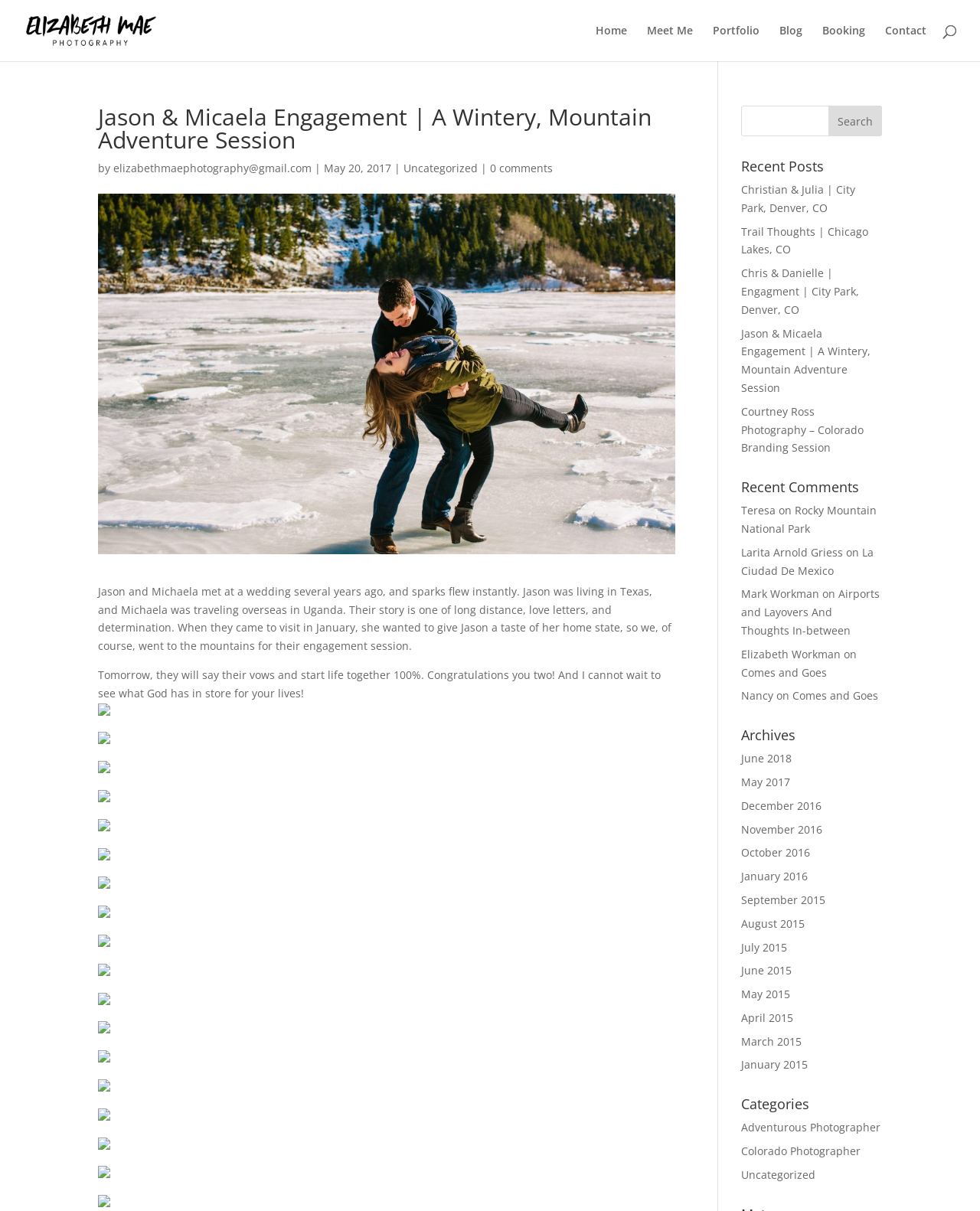Elaborate on the information and visuals displayed on the webpage.

This webpage is about Jason and Micaela's engagement, featuring a wintery, mountain adventure session. At the top, there is a logo of Elizabeth Mae Photography, which is also a link to the photographer's website. Below the logo, there is a navigation menu with links to Home, Meet Me, Portfolio, Blog, Booking, and Contact.

The main content of the page is divided into two sections. On the left side, there is a heading with the title of the engagement session, followed by a brief description of the couple's story, including how they met and their long-distance relationship. Below the description, there are 17 images showcasing the couple's engagement session in the mountains.

On the right side, there is a search bar with a button, followed by a section titled "Recent Posts" with links to five recent blog posts. Below that, there is a section titled "Recent Comments" with comments from users, including their names and the posts they commented on. Further down, there are sections titled "Archives" and "Categories", which provide links to older blog posts and categories of posts, respectively.

Throughout the page, the layout is clean and organized, with ample whitespace between sections, making it easy to navigate and read.